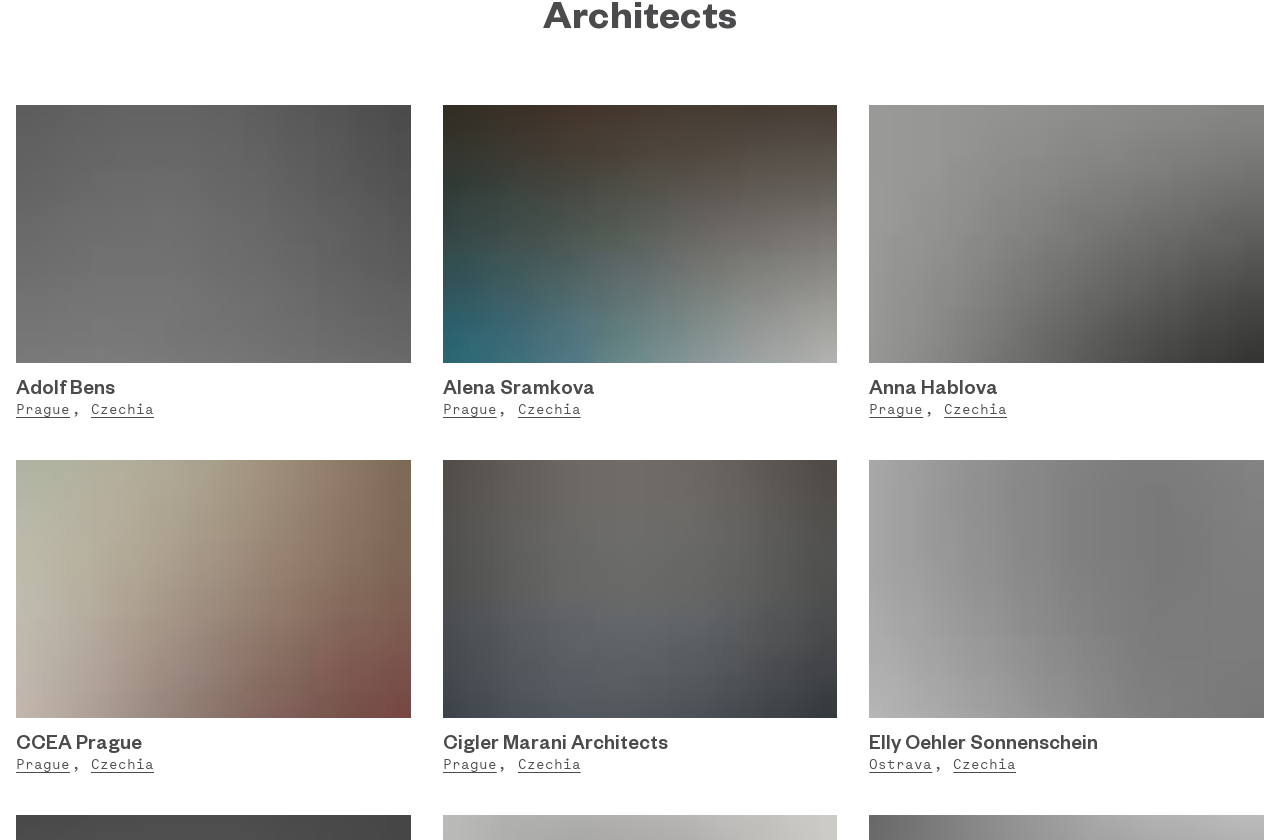Find and provide the bounding box coordinates for the UI element described here: "Ostrava". The coordinates should be given as four float numbers between 0 and 1: [left, top, right, bottom].

[0.679, 0.899, 0.737, 0.923]